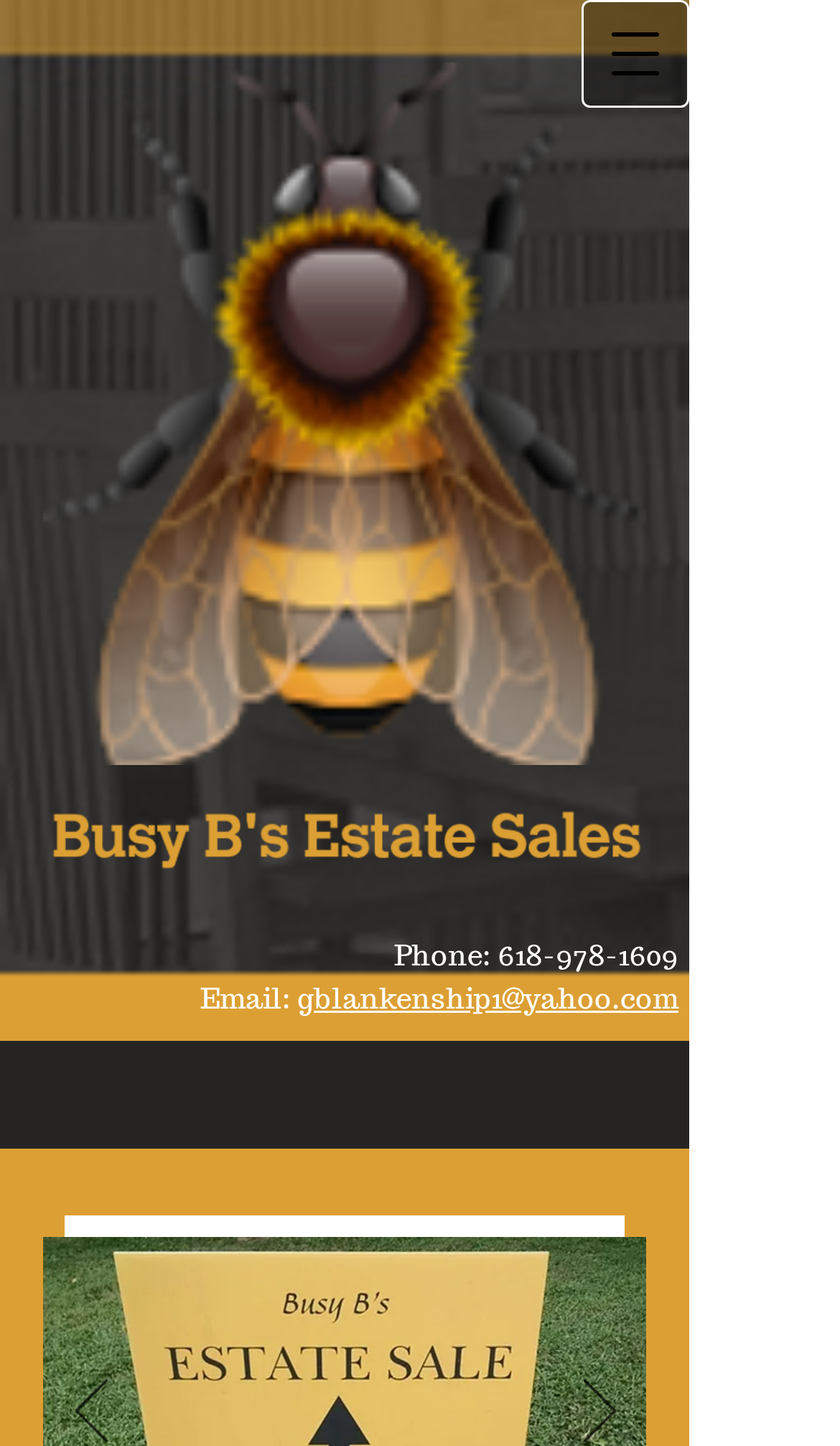Please provide a detailed answer to the question below by examining the image:
What is the email address provided?

I found the email address by looking at the StaticText element 'Email:' and its adjacent link element containing the email address.